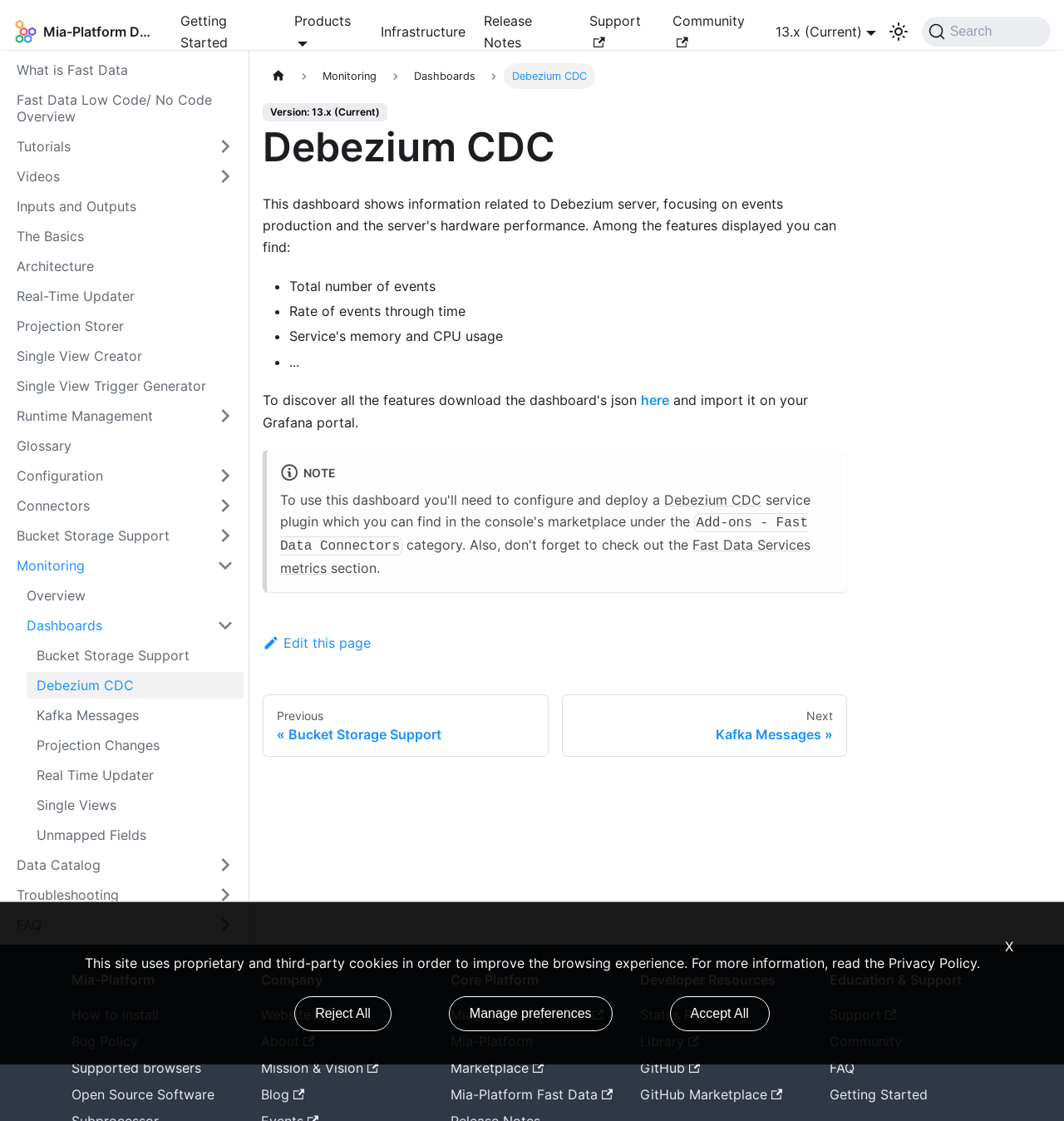Using the webpage screenshot, find the UI element described by Library. Provide the bounding box coordinates in the format (top-left x, top-left y, bottom-right x, bottom-right y), ensuring all values are floating point numbers between 0 and 1.

[0.602, 0.921, 0.657, 0.936]